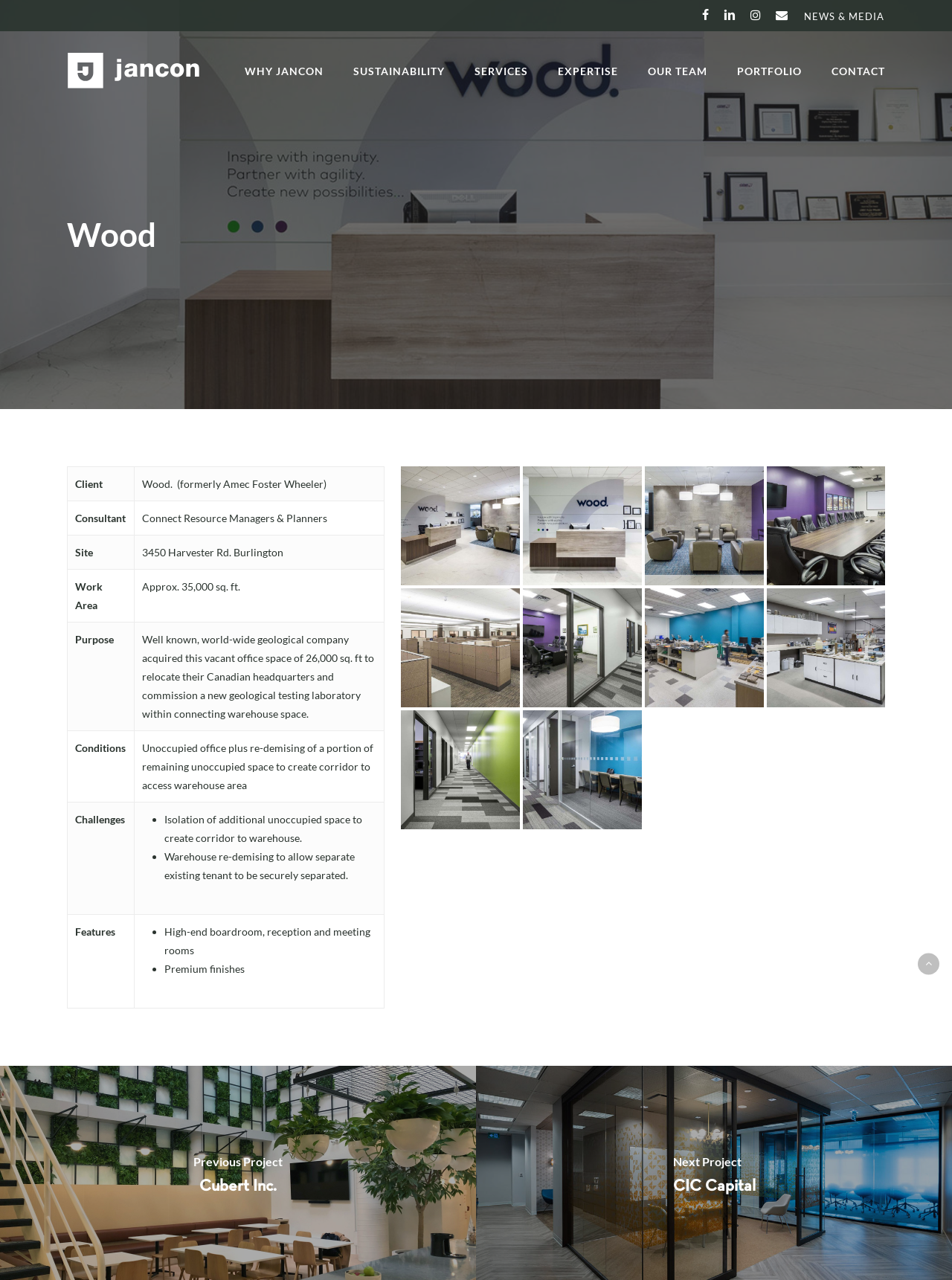Please examine the image and answer the question with a detailed explanation:
What is the name of the company that acquired the office space?

The answer can be found in the table on the webpage, where it is stated that the client is 'Wood. (formerly Amec Foster Wheeler)'.